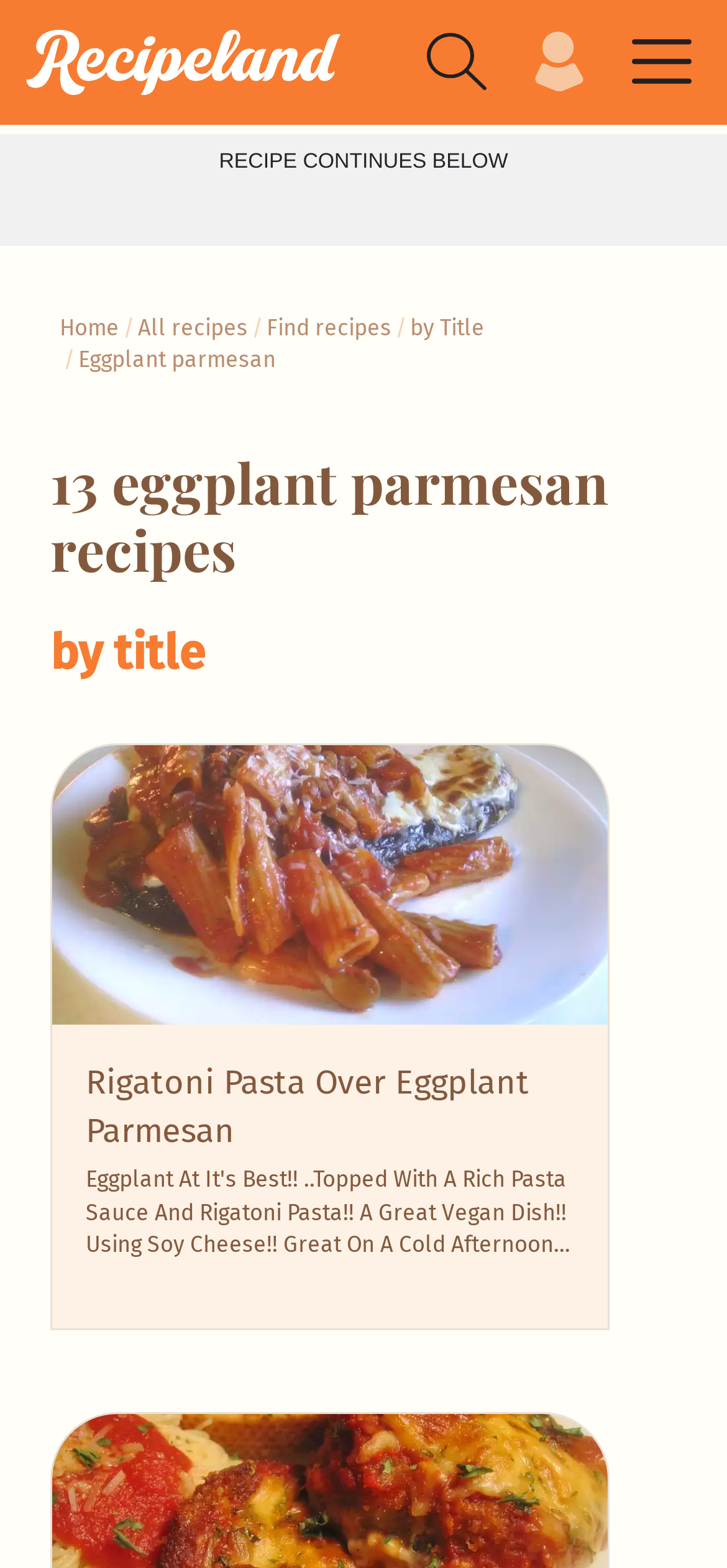Identify the bounding box coordinates of the area you need to click to perform the following instruction: "Click on the 'Recipes' link".

[0.035, 0.019, 0.483, 0.06]